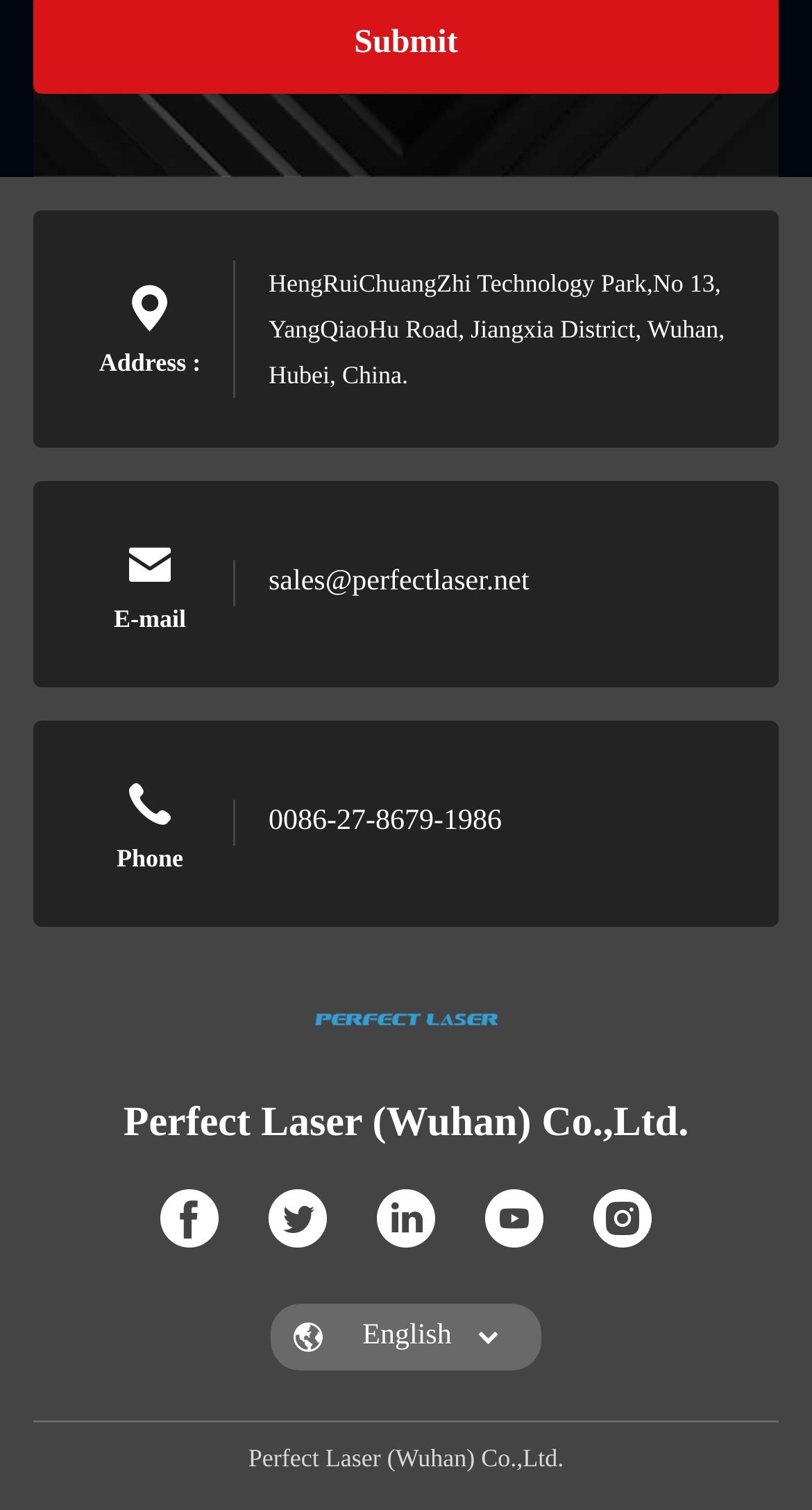Identify the bounding box for the described UI element: "twitter1".

[0.326, 0.784, 0.408, 0.83]